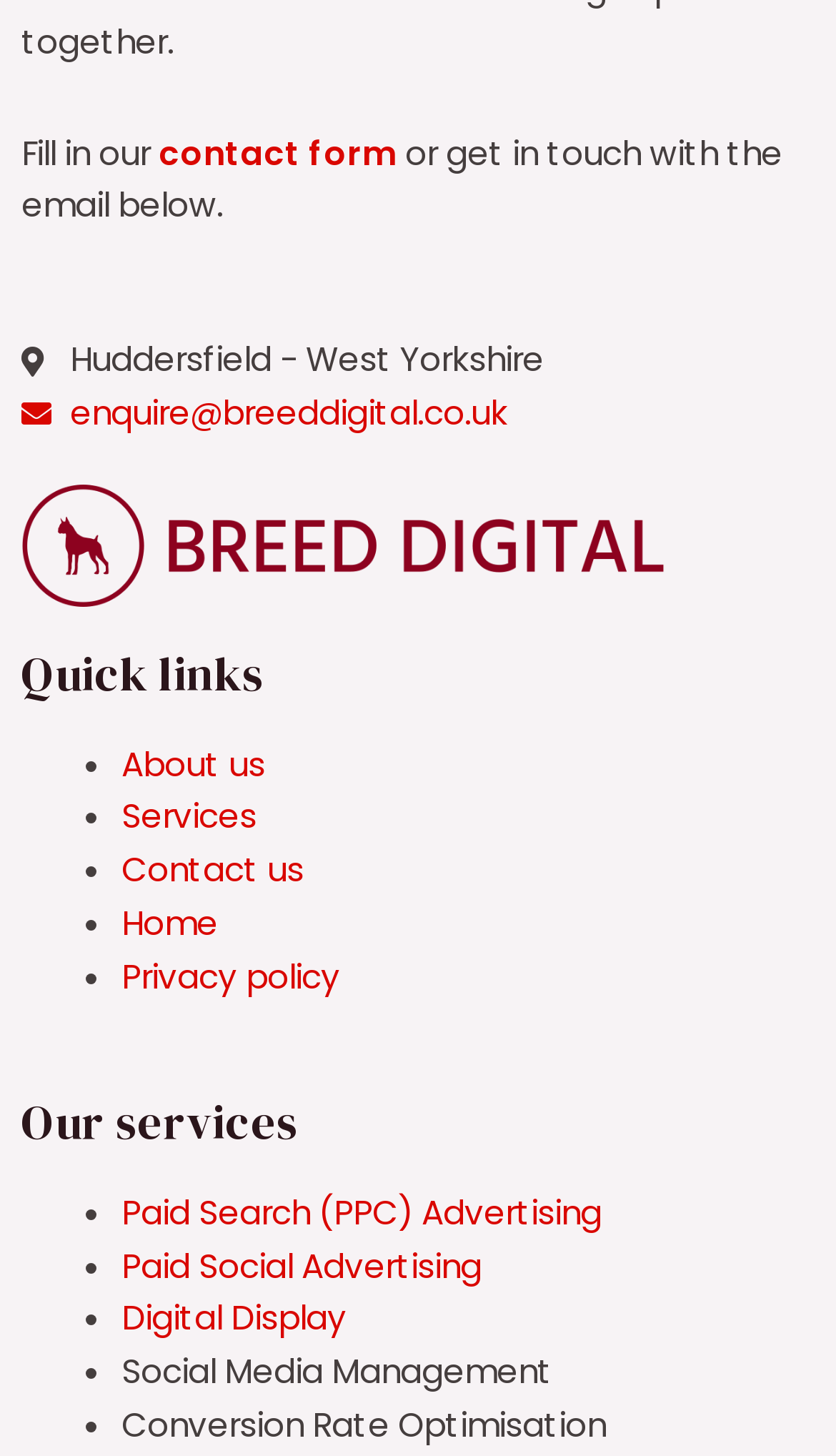What is the logo of Breed Digital?
Answer with a single word or phrase, using the screenshot for reference.

Breed Digital PNG Logo